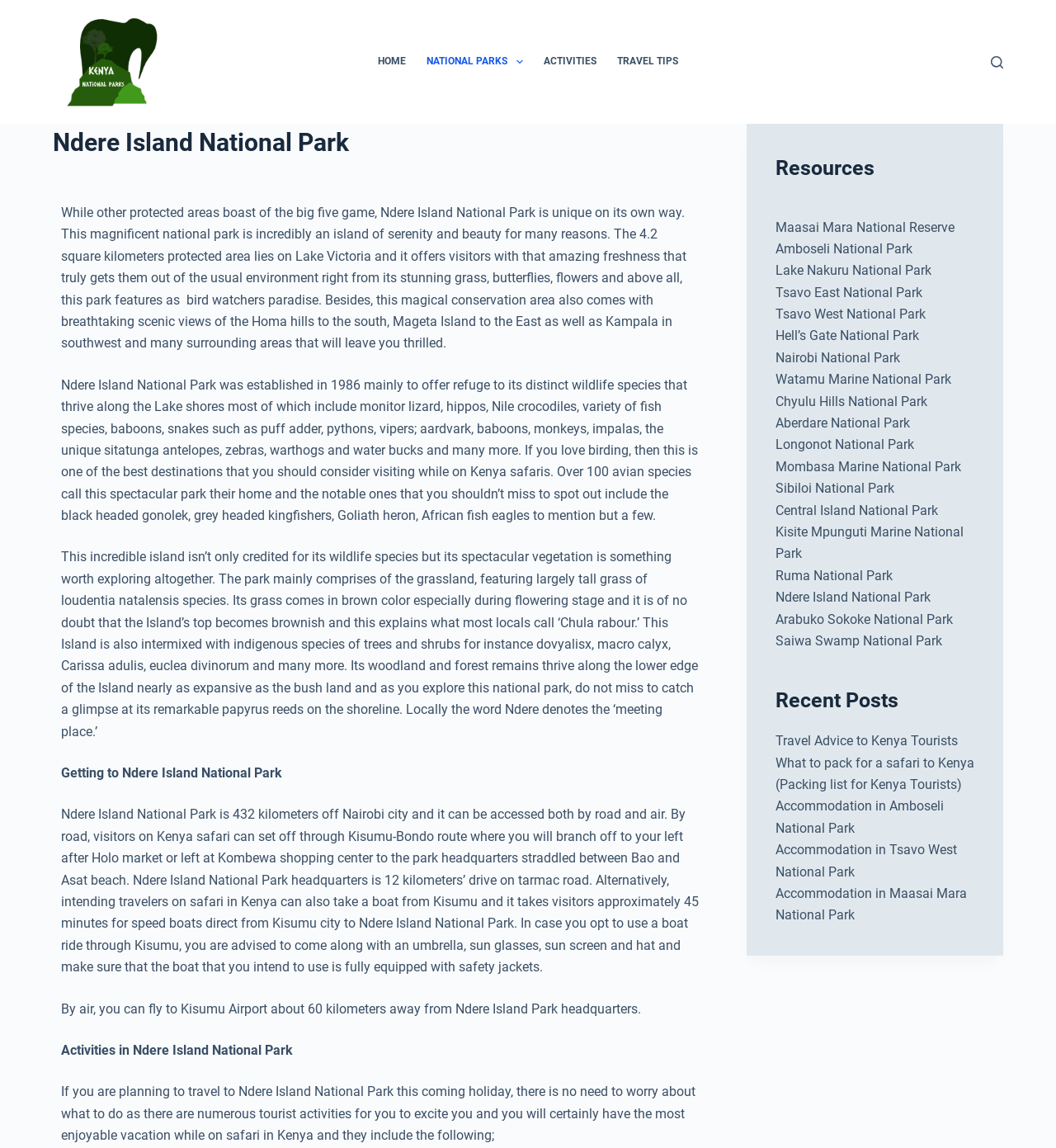Based on the image, give a detailed response to the question: What is the name of the national park?

The name of the national park can be found in the heading 'Ndere Island National Park' which is located at the top of the webpage, and also in the text 'Ndere Island National Park was established in 1986 mainly to offer refuge to its distinct wildlife species...'.